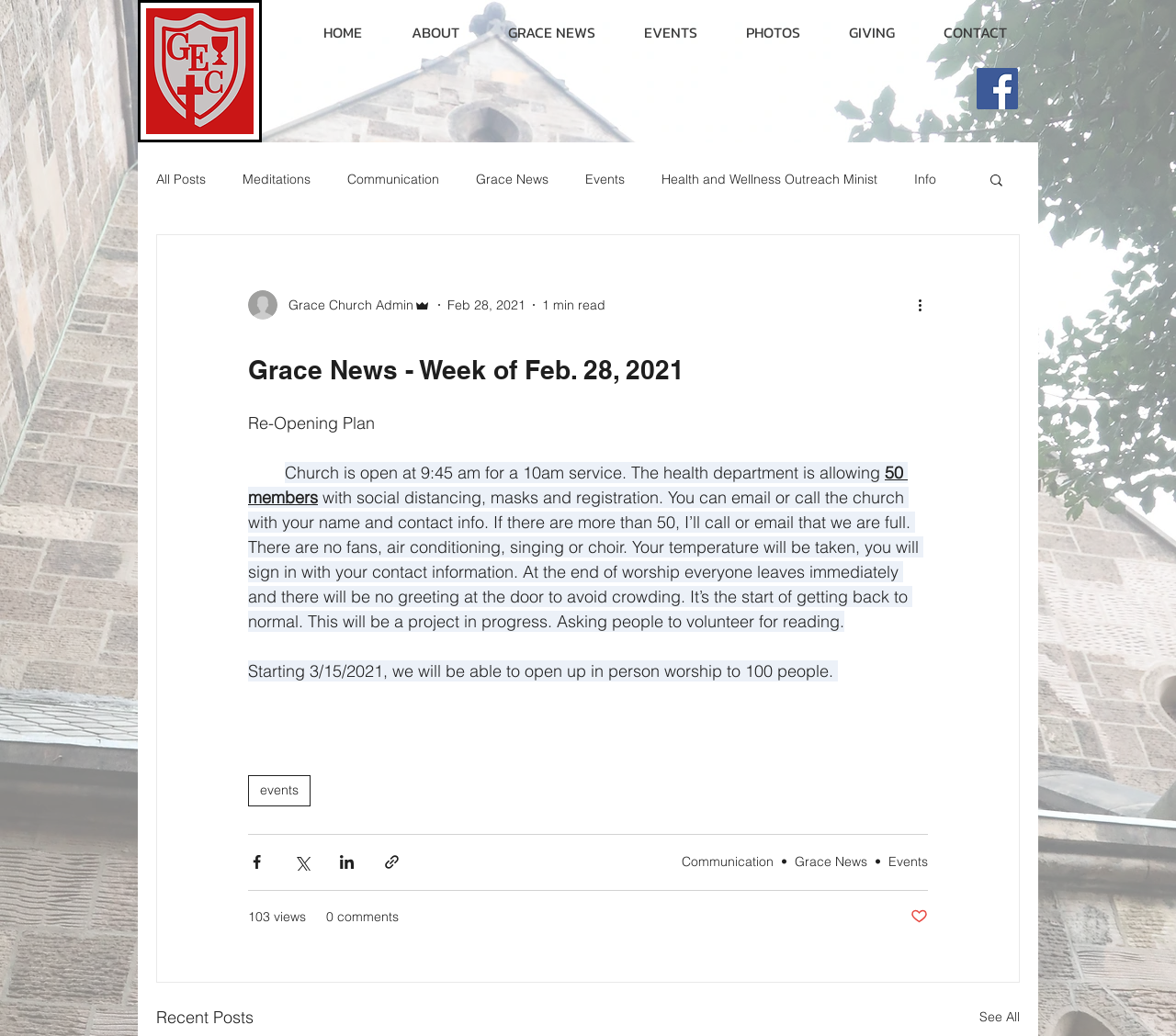Please find the bounding box for the following UI element description. Provide the coordinates in (top-left x, top-left y, bottom-right x, bottom-right y) format, with values between 0 and 1: HOME

[0.254, 0.017, 0.329, 0.046]